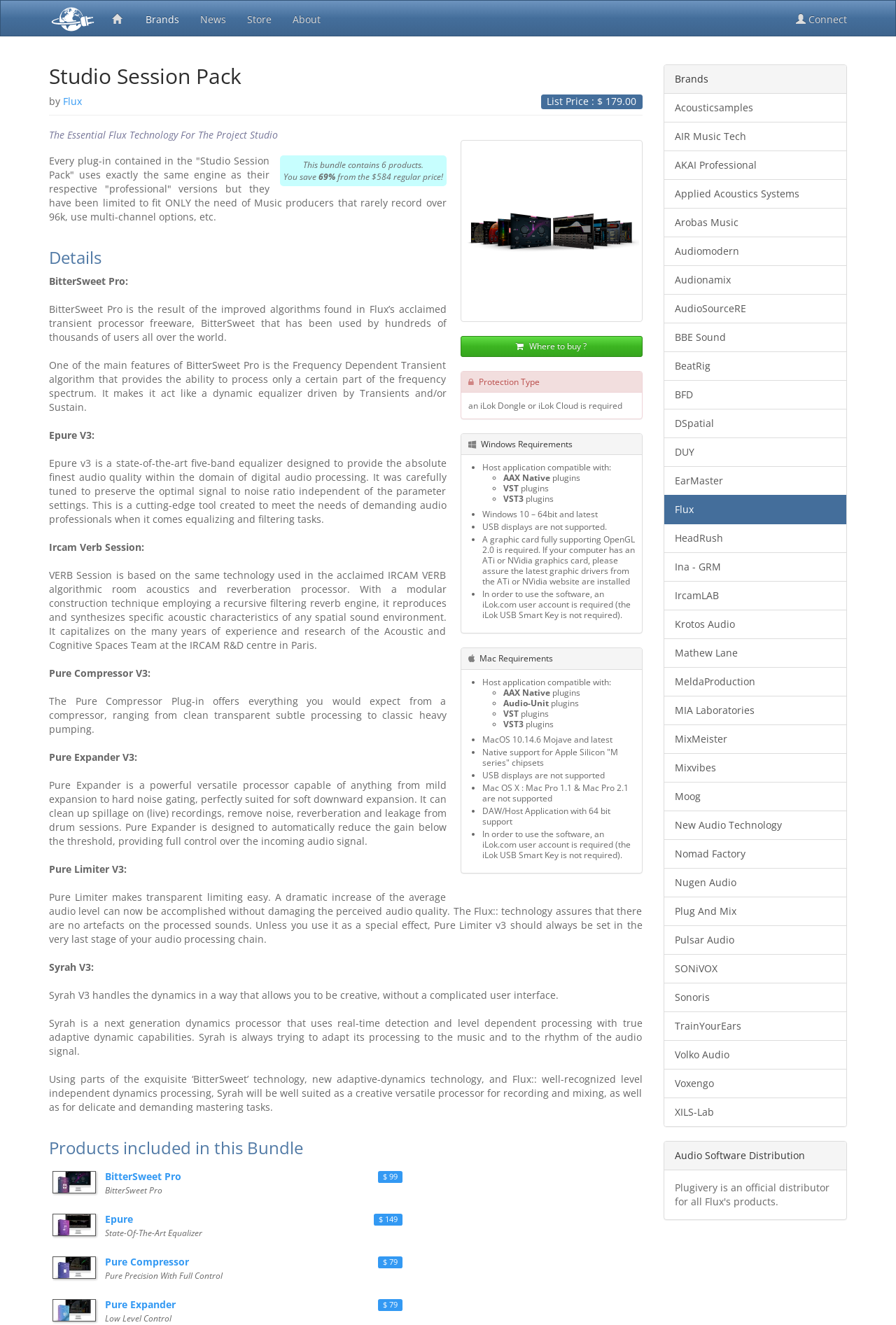What is required to use the software?
Please answer the question with a single word or phrase, referencing the image.

iLok.com user account